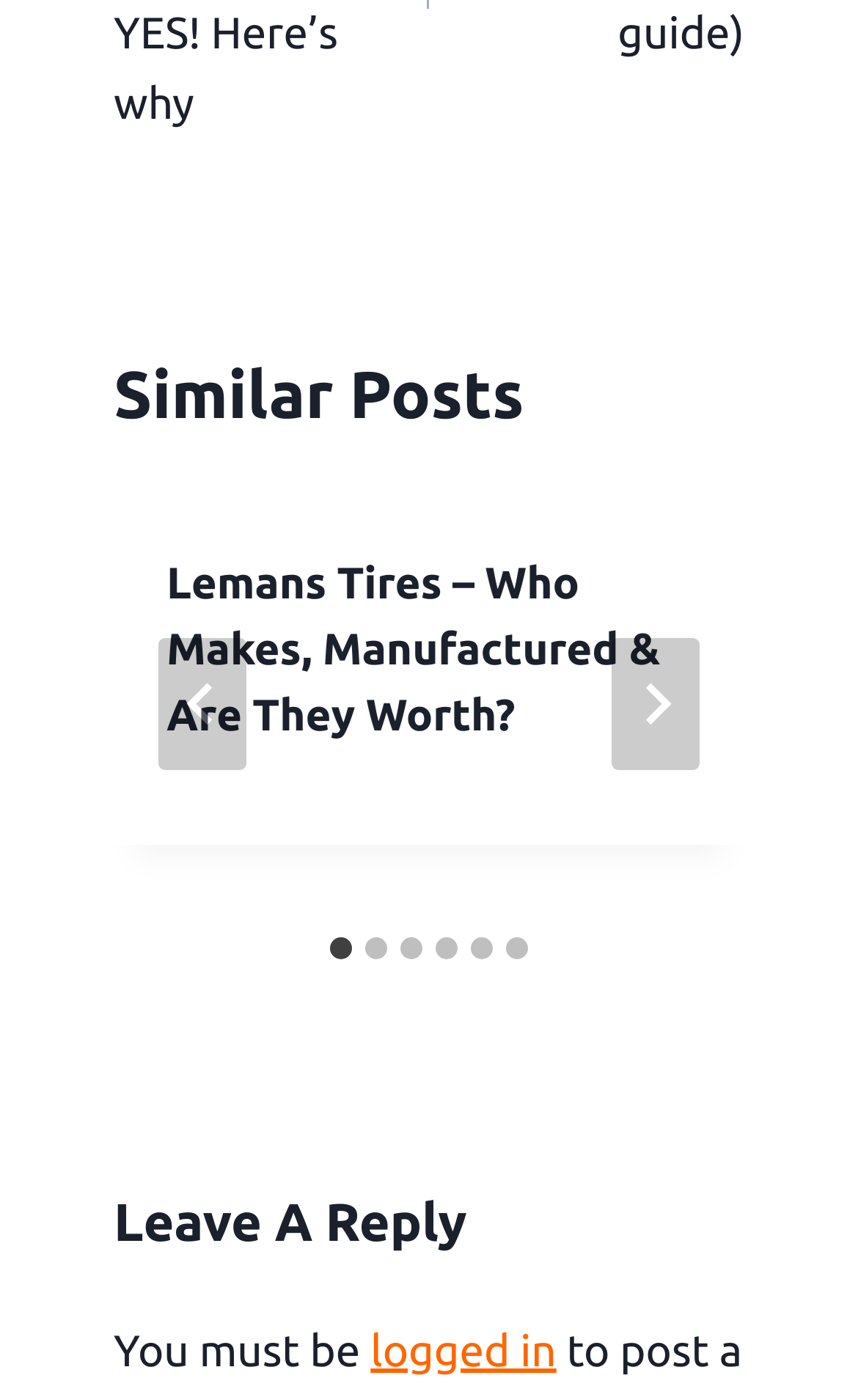Please find the bounding box for the following UI element description. Provide the coordinates in (top-left x, top-left y, bottom-right x, bottom-right y) format, with values between 0 and 1: aria-label="Go to slide 3"

[0.467, 0.669, 0.492, 0.685]